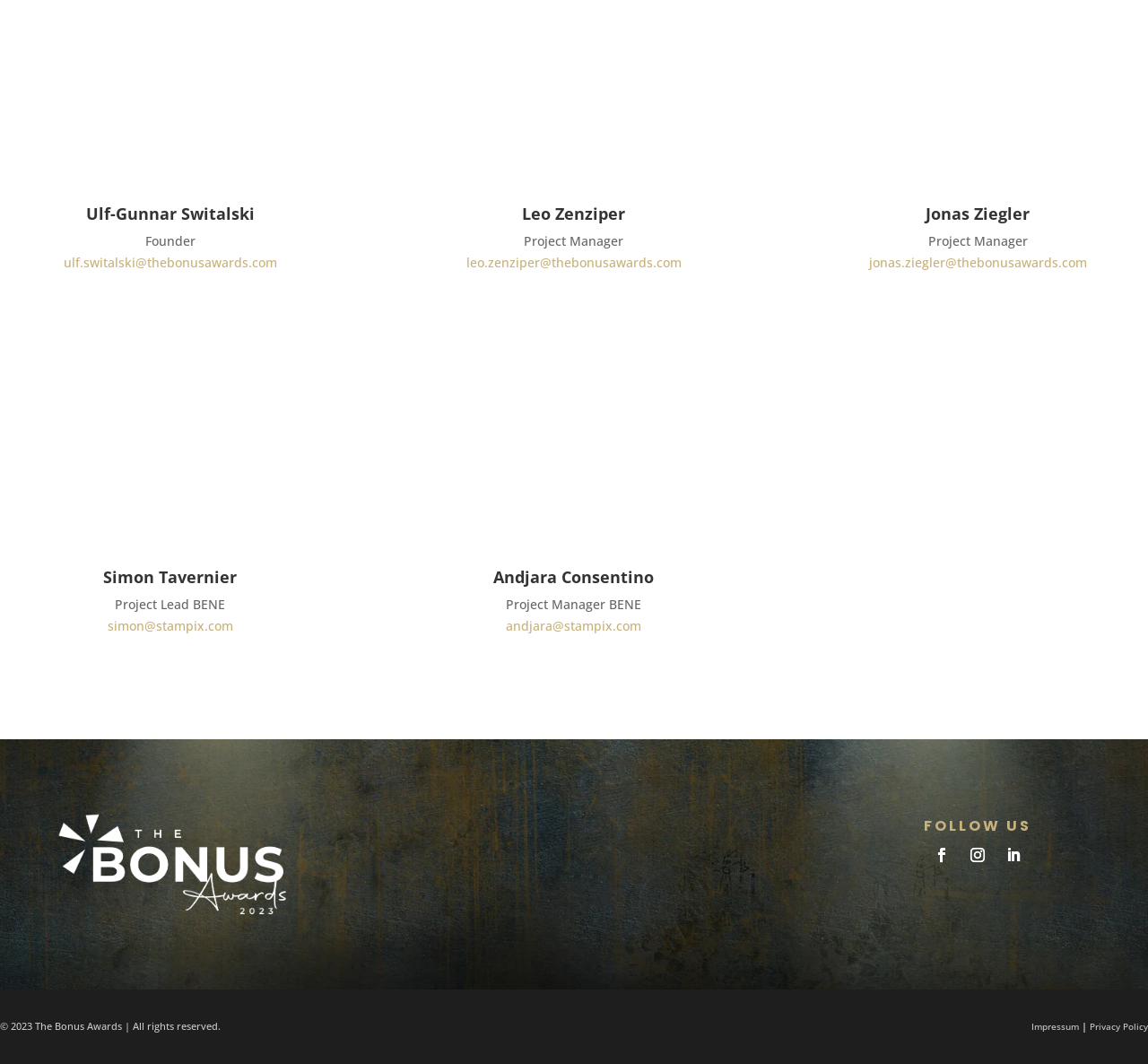Provide a one-word or one-phrase answer to the question:
What is Ulf-Gunnar Switalski's role?

Founder